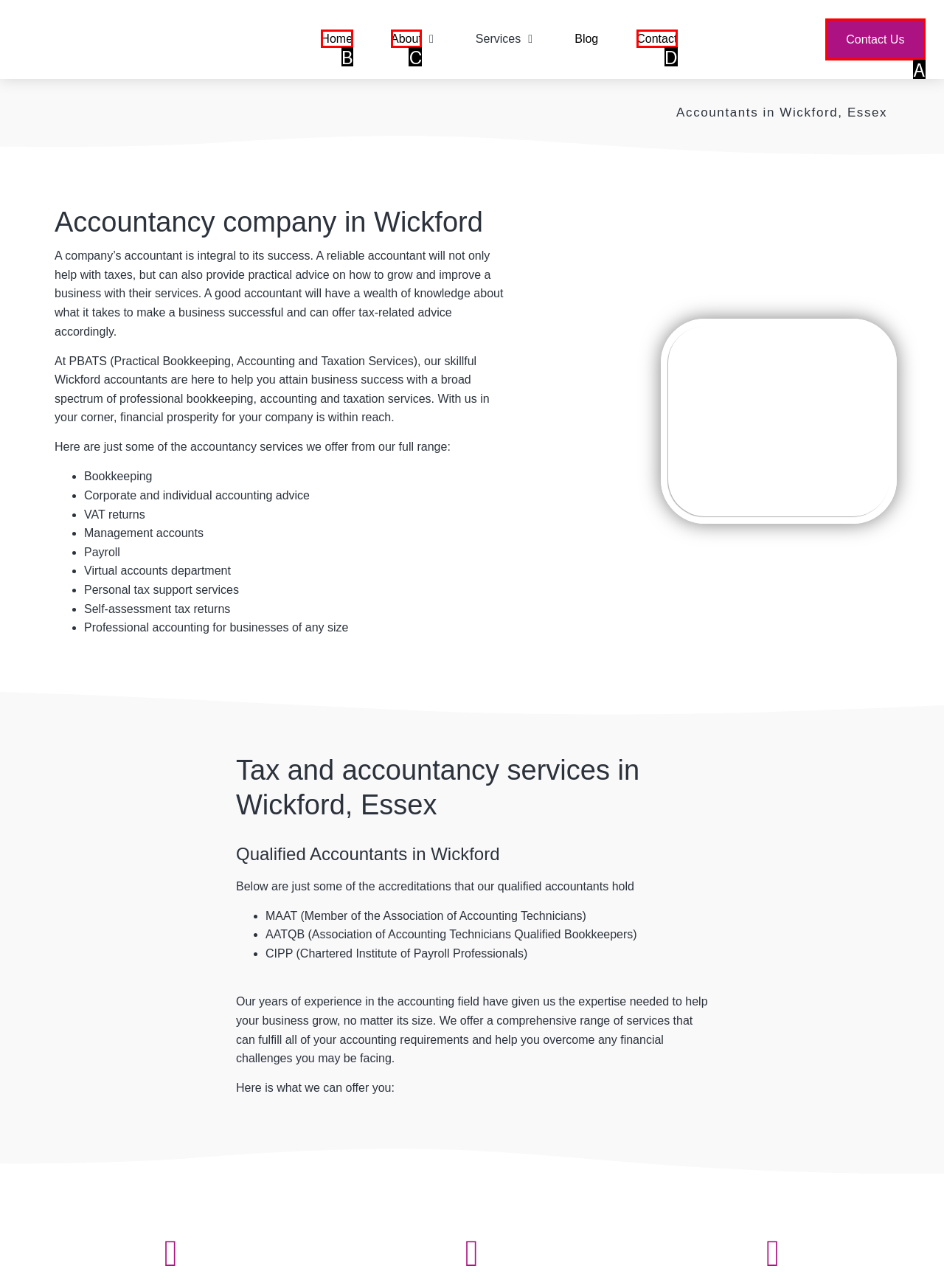With the description: Contact Us, find the option that corresponds most closely and answer with its letter directly.

A